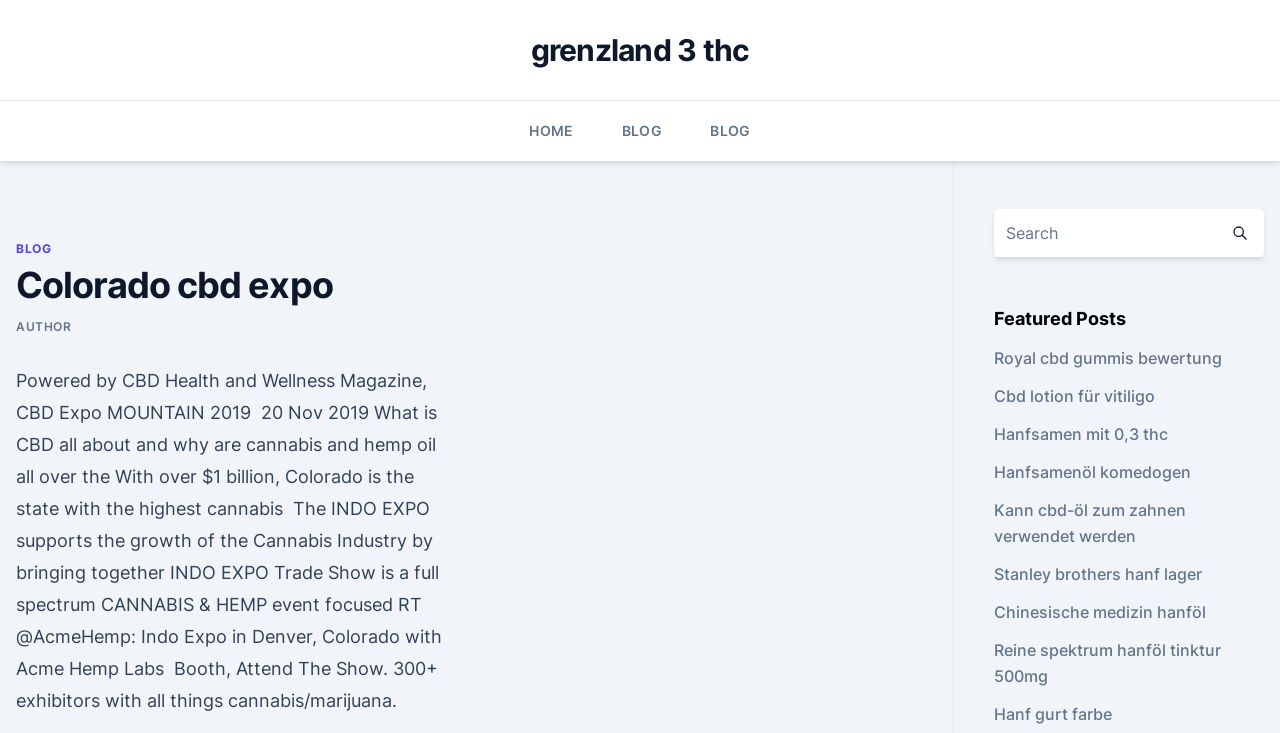Can you provide the bounding box coordinates for the element that should be clicked to implement the instruction: "read the blog post about Royal cbd gummis bewertung"?

[0.776, 0.475, 0.954, 0.502]